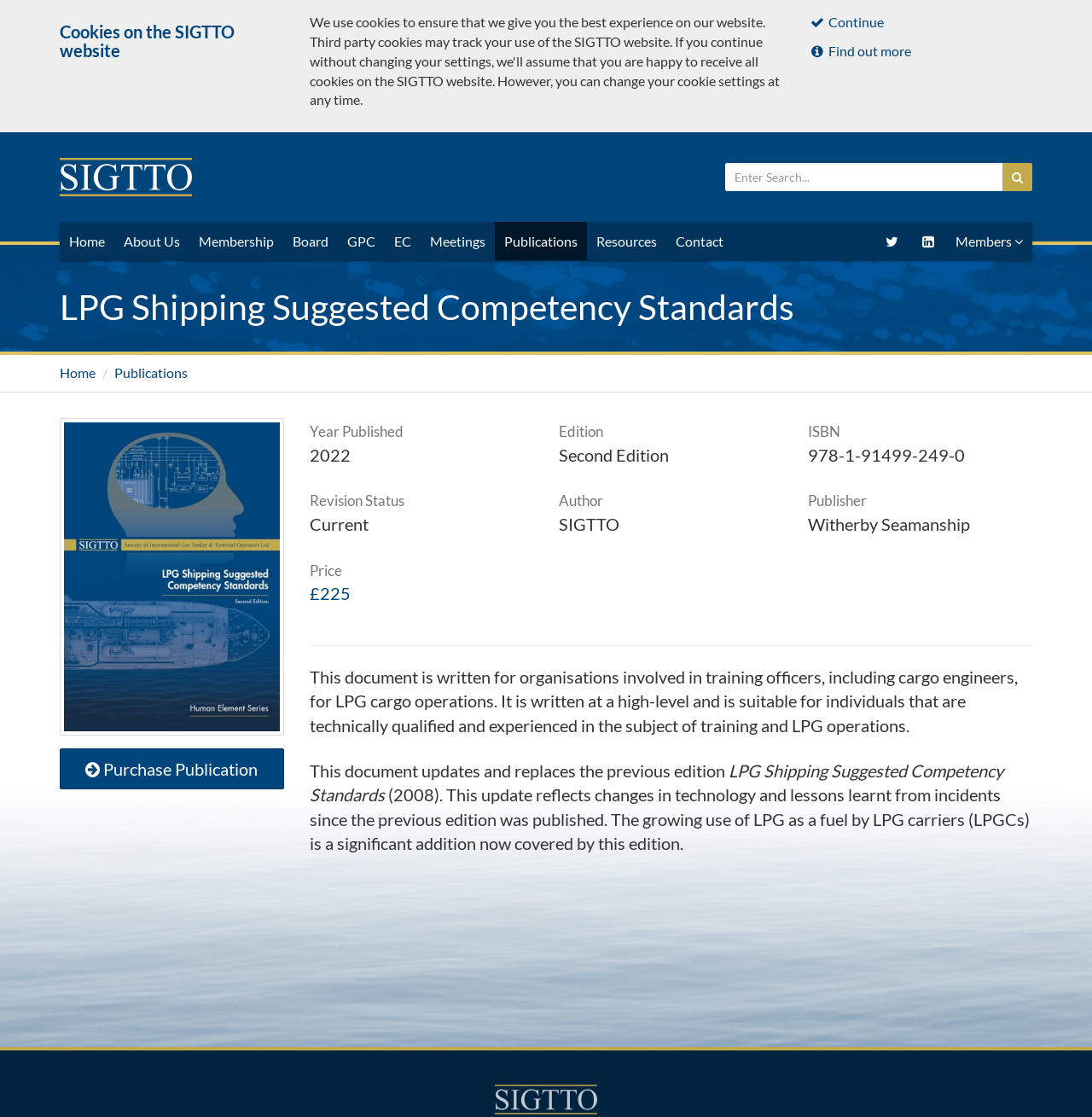What is the primary heading on this webpage?

LPG Shipping Suggested Competency Standards